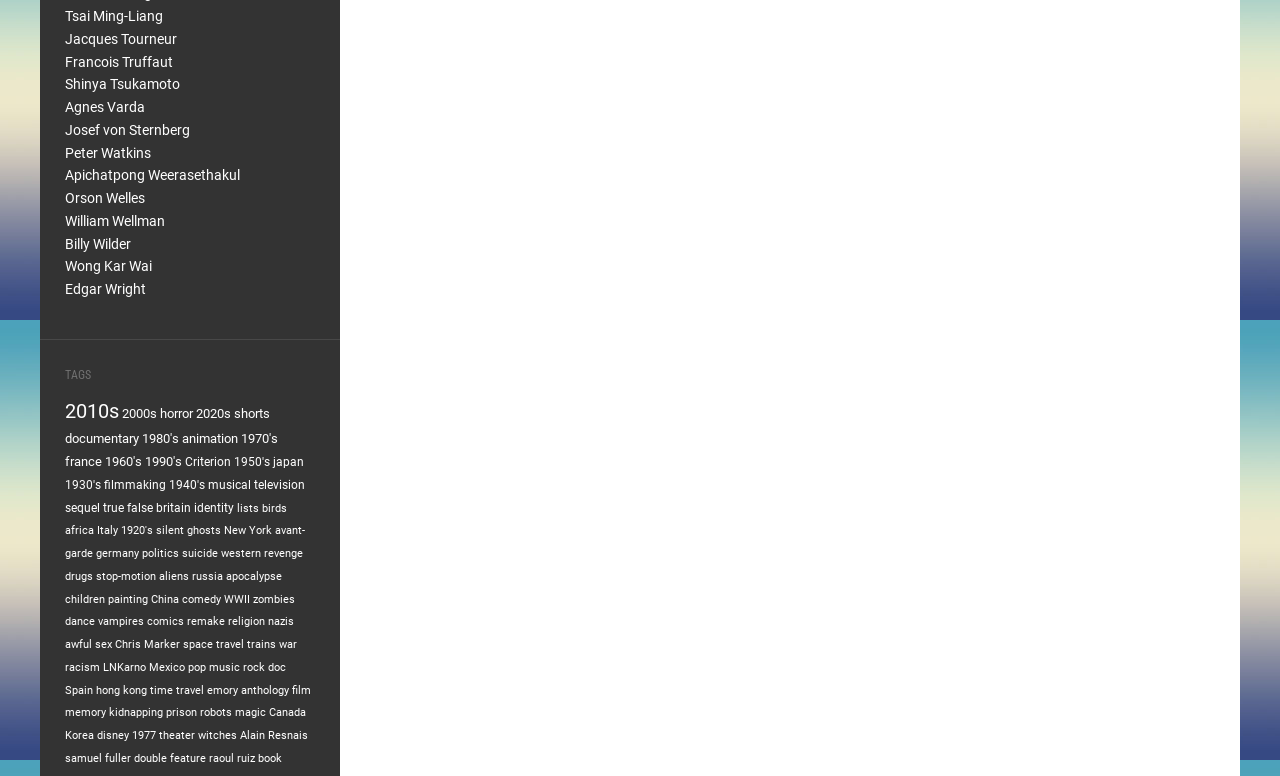Please determine the bounding box coordinates of the element's region to click for the following instruction: "Explore films from France".

[0.051, 0.585, 0.08, 0.605]